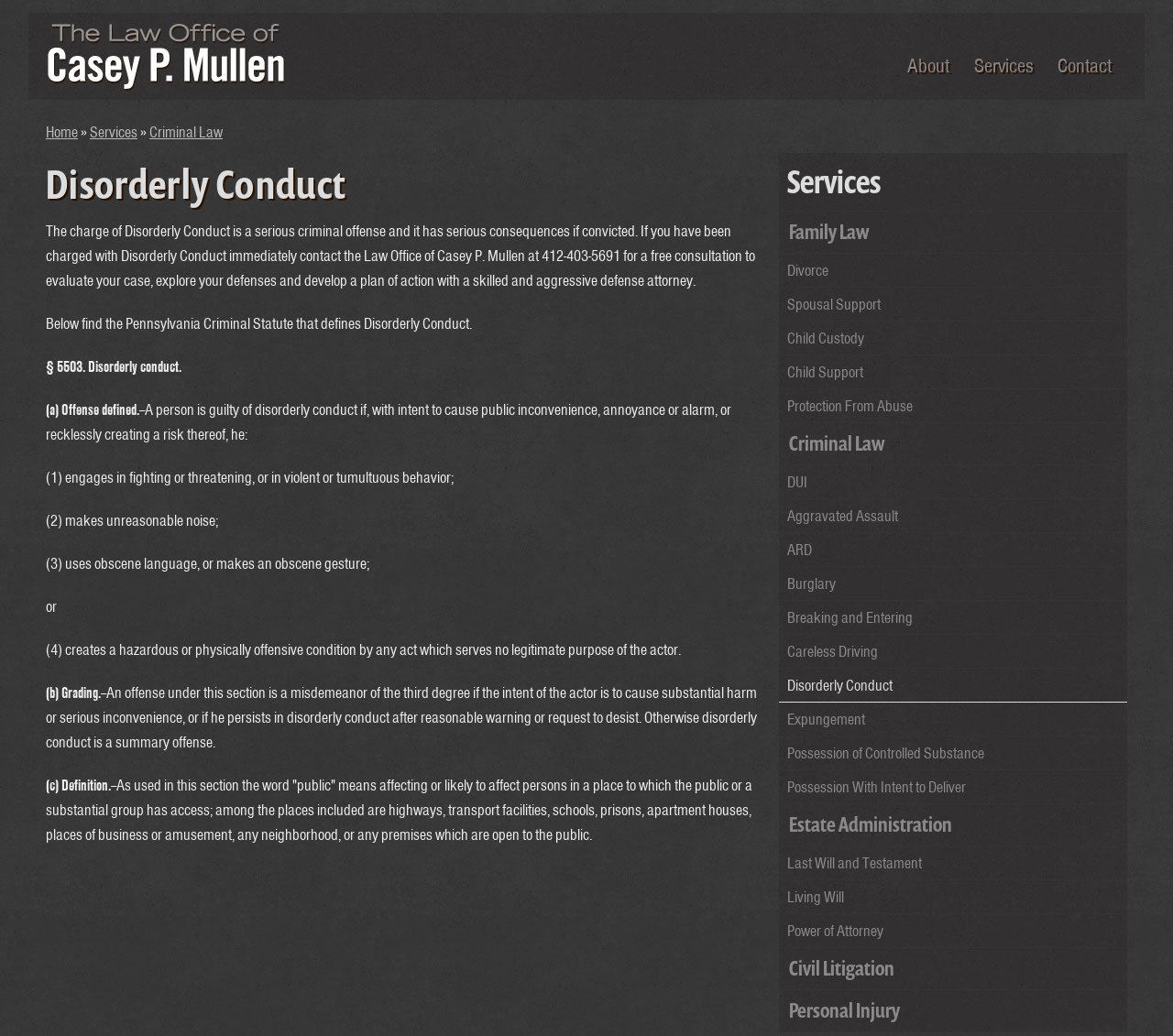What is the offense defined in § 5503?
Based on the image content, provide your answer in one word or a short phrase.

Disorderly conduct